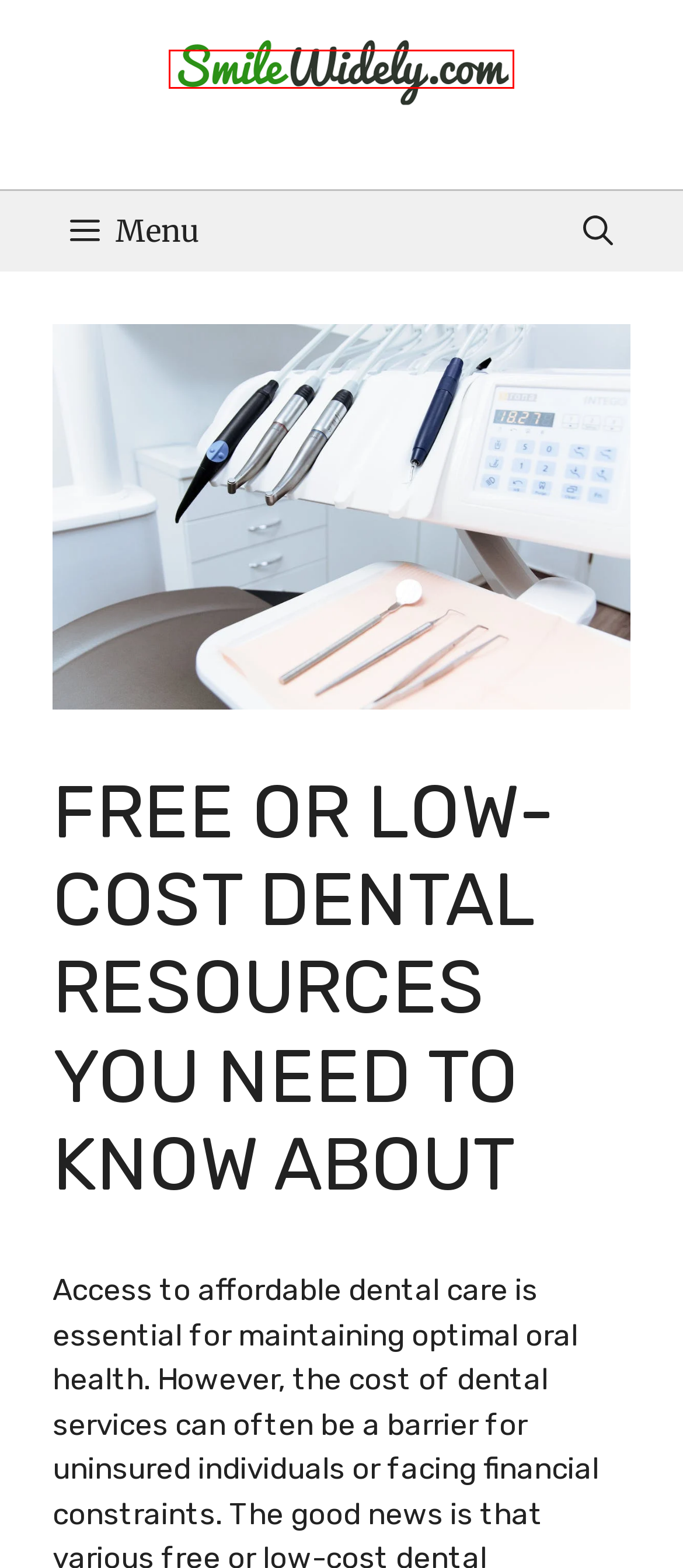Provided is a screenshot of a webpage with a red bounding box around an element. Select the most accurate webpage description for the page that appears after clicking the highlighted element. Here are the candidates:
A. What is the skin on your lips called? | Smile Widely
B. Blog | Smile Widely
C. How To Remove Tartar And Dental Plaque From Teeth Naturally | Smile Widely
D. Privacy Policy | Smile Widely
E. Dental Resources | Smile Widely
F. Tips for Choosing the Right Toothbrush: Manual vs. Electric | Smile Widely
G. 20 Effective Home Remedies For Toothaches And Pain Relief | Smile Widely
H. Home | Smile Widely

H